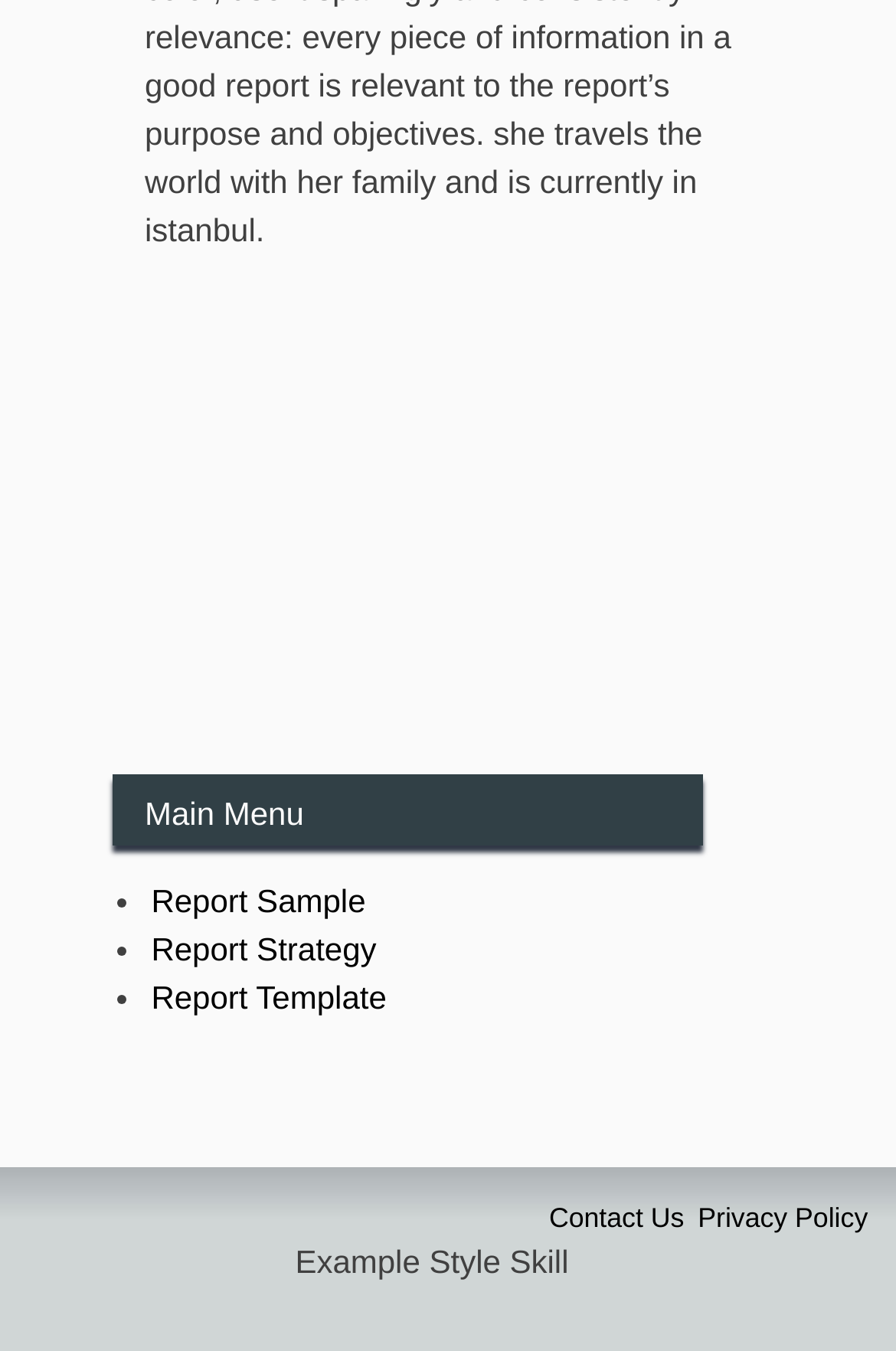What is the purpose of the links at the bottom?
Using the image as a reference, answer the question in detail.

The links at the bottom, 'Privacy Policy' and 'Contact Us', are likely to provide additional information about the website or organization, such as terms of use, contact details, or other relevant information.